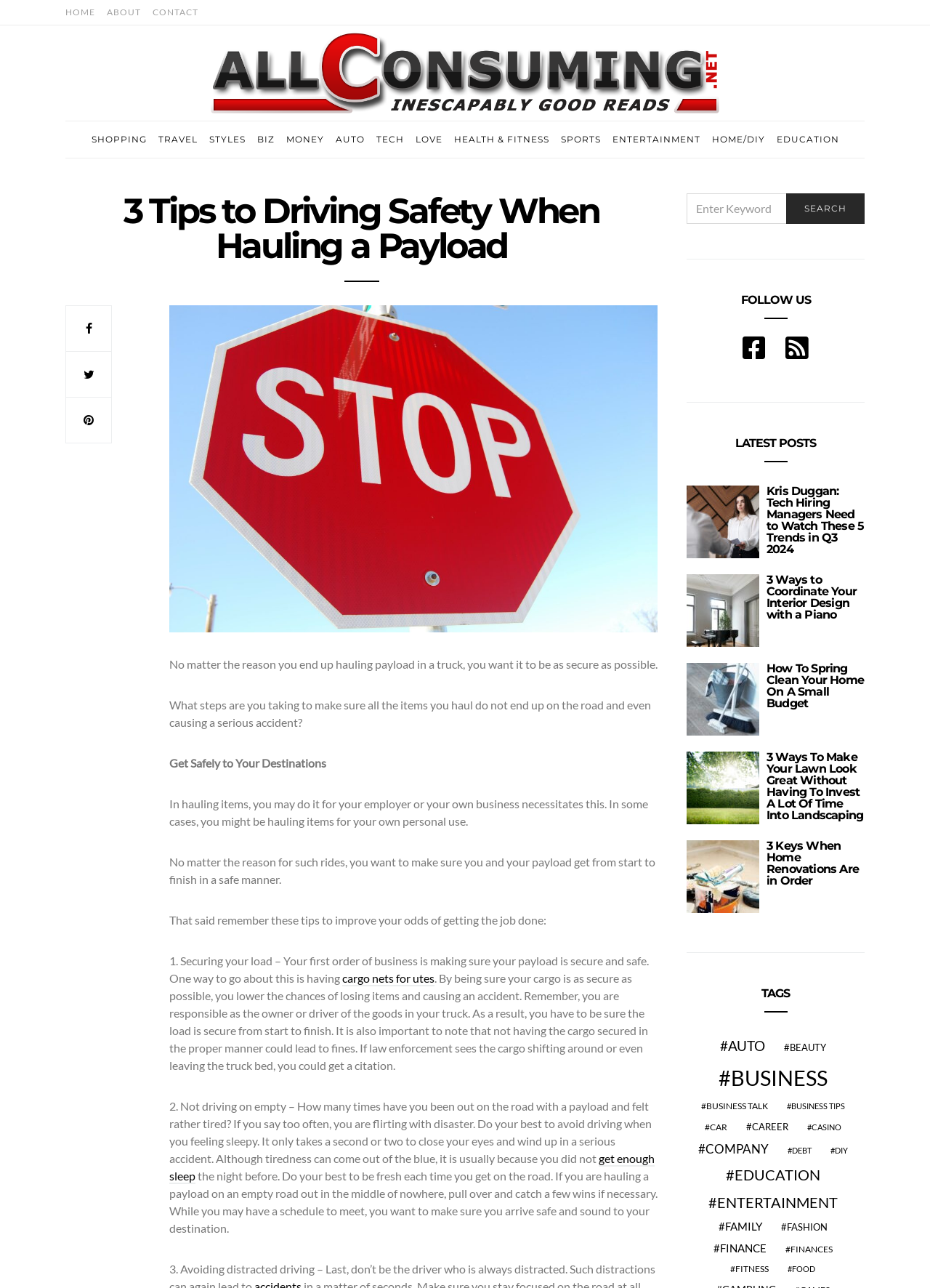Identify the bounding box coordinates of the region that should be clicked to execute the following instruction: "Search for a keyword".

[0.738, 0.15, 0.93, 0.174]